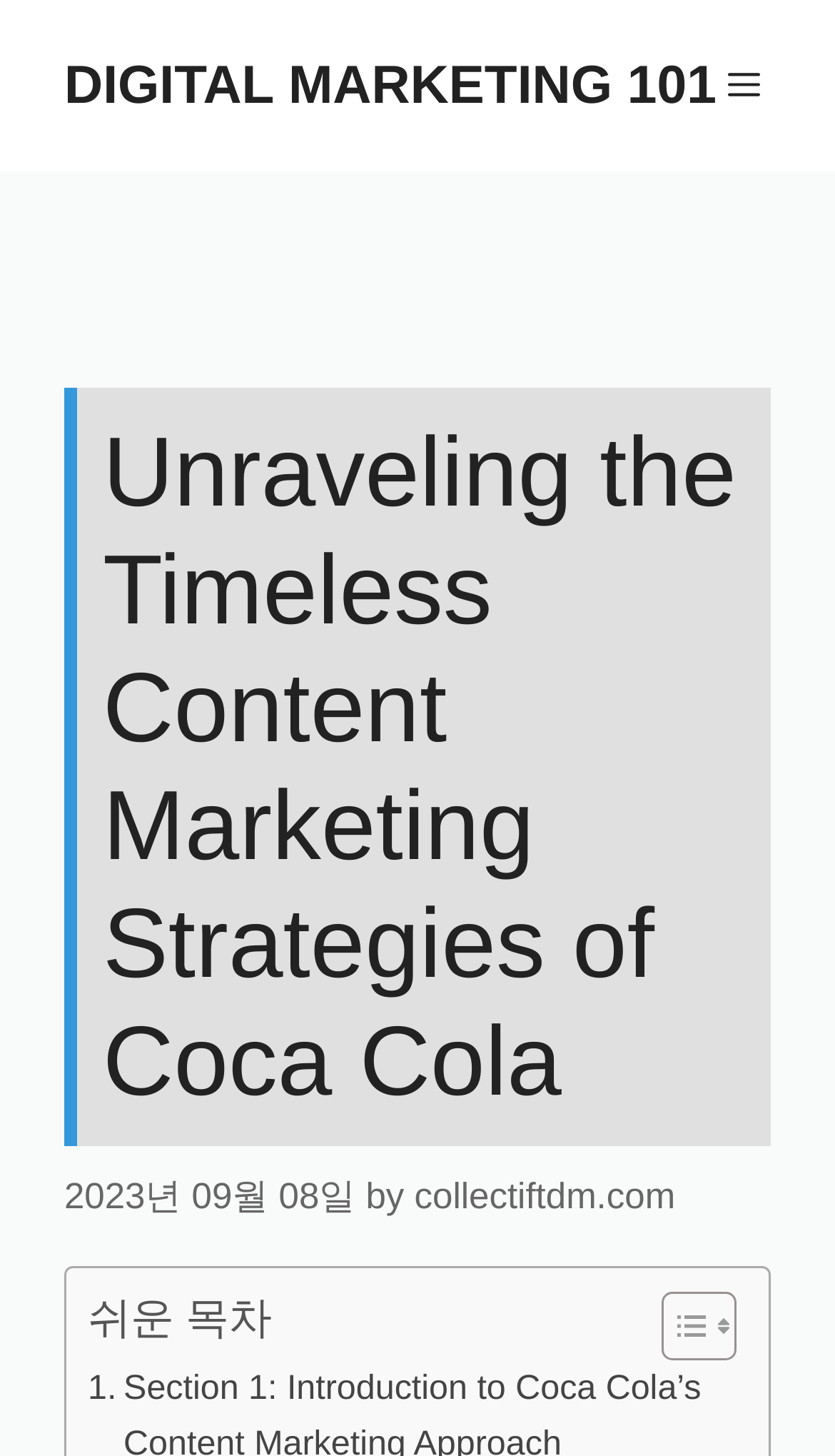What is the purpose of the button with the text 'Menu'?
Please provide a single word or phrase as your answer based on the image.

To toggle the menu